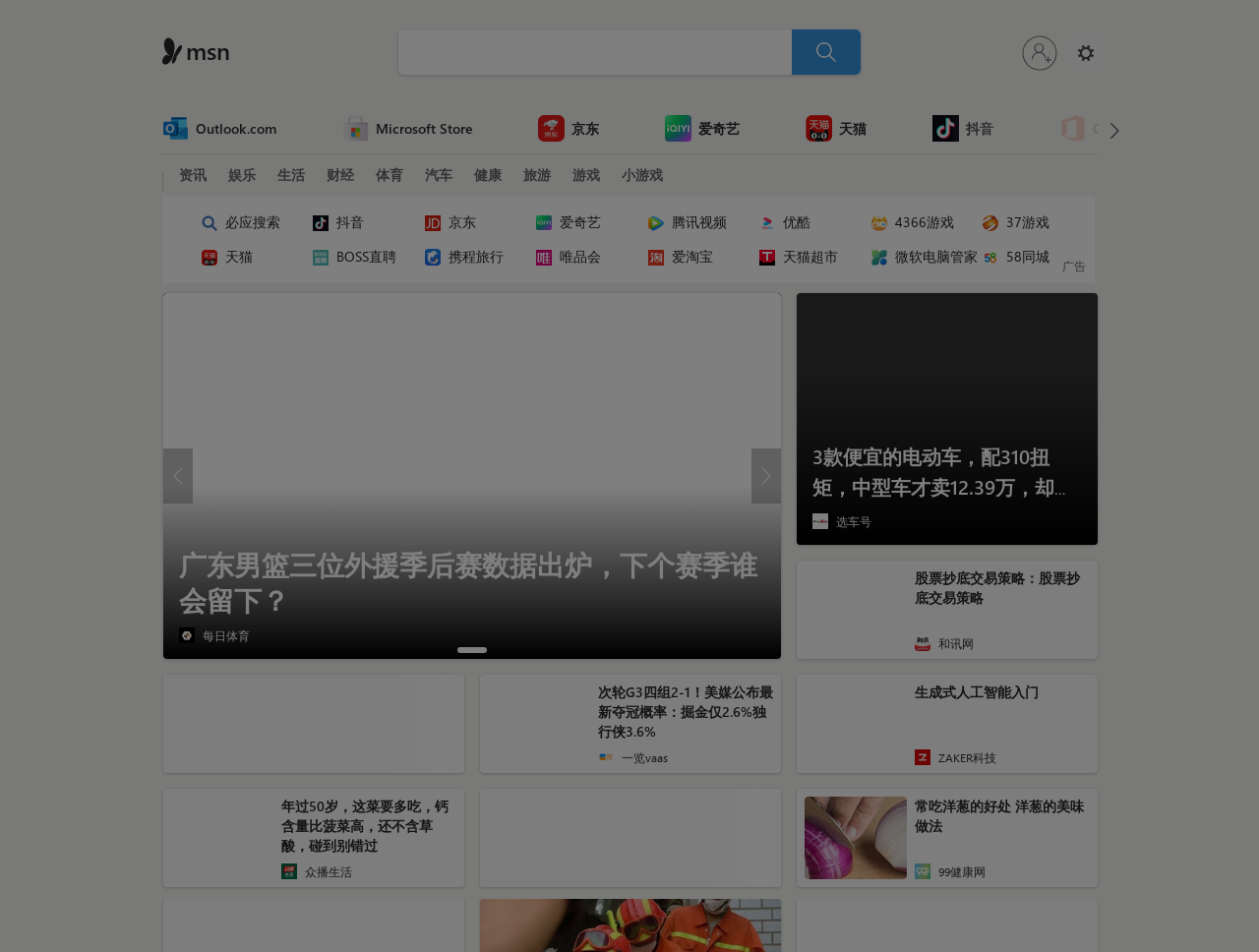Extract the bounding box of the UI element described as: "aria-label="输入搜索词" name="q" title="输入搜索词"".

[0.316, 0.032, 0.629, 0.077]